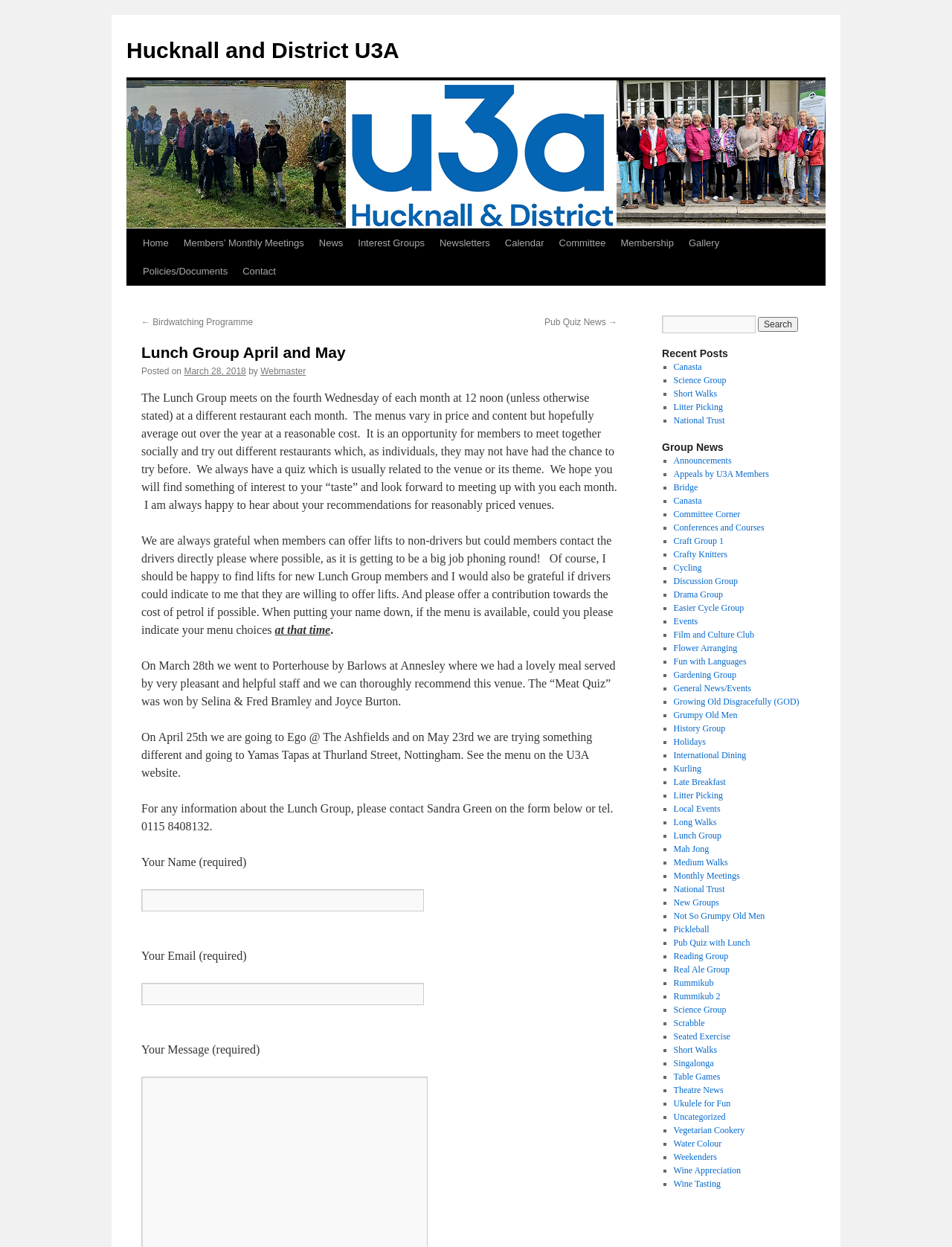Pinpoint the bounding box coordinates of the area that must be clicked to complete this instruction: "Search for something".

[0.695, 0.253, 0.794, 0.267]